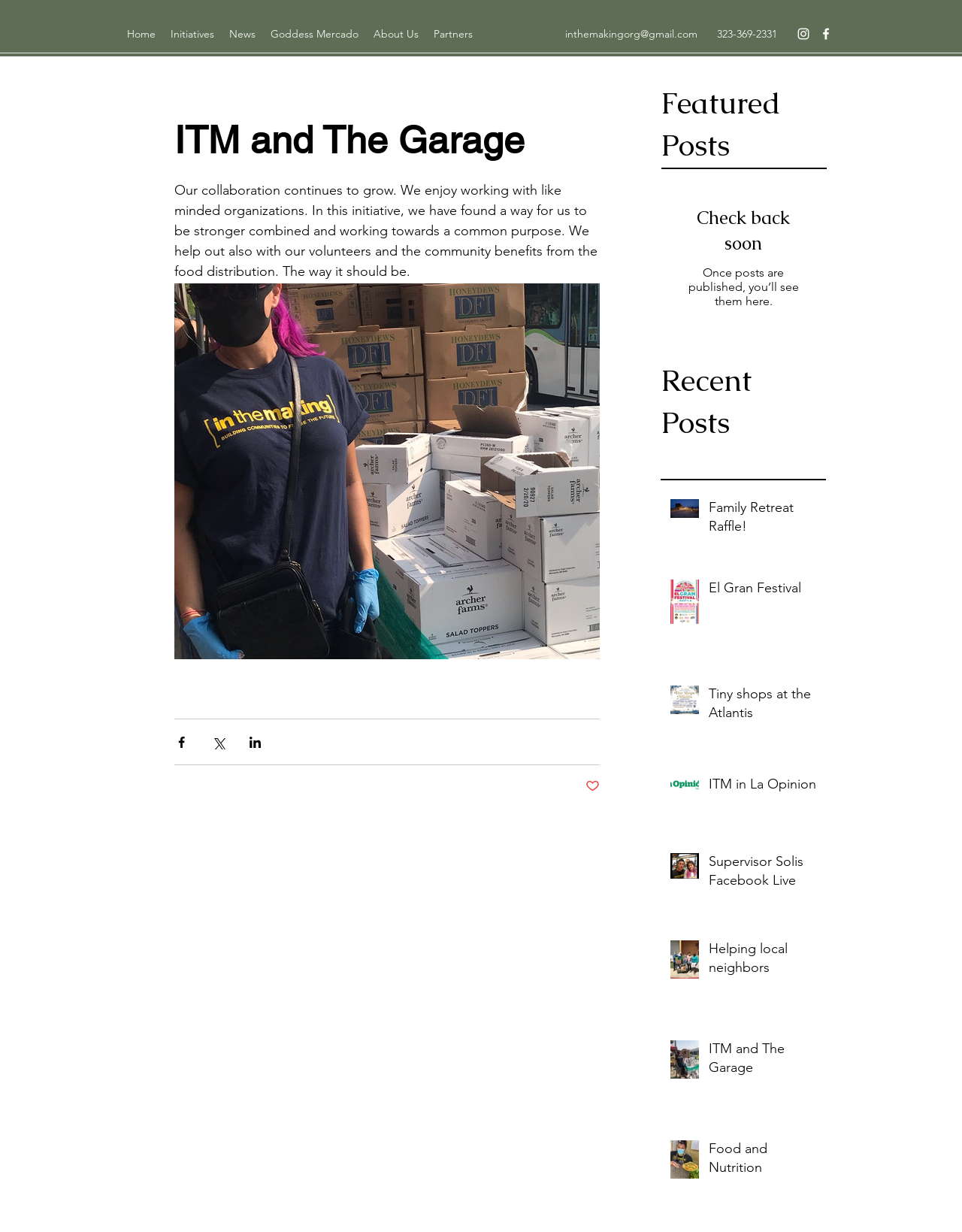Find the bounding box coordinates of the element I should click to carry out the following instruction: "Click the DONATE NOW button".

[0.889, 0.0, 1.0, 0.045]